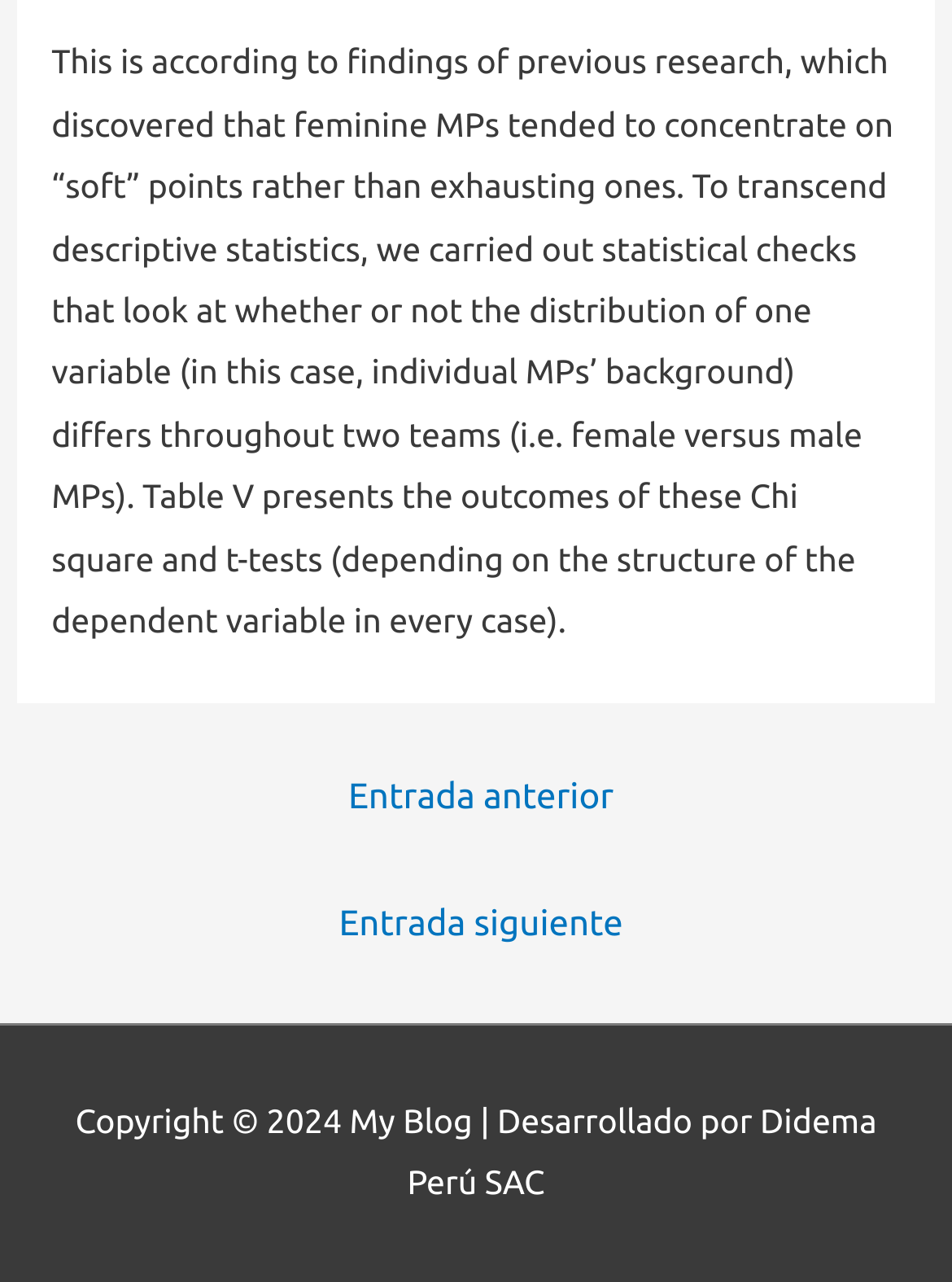What is the copyright year of the blog?
Please answer the question as detailed as possible.

The copyright year of the blog is 2024, as stated in the StaticText element with ID 41, which displays the copyright information.